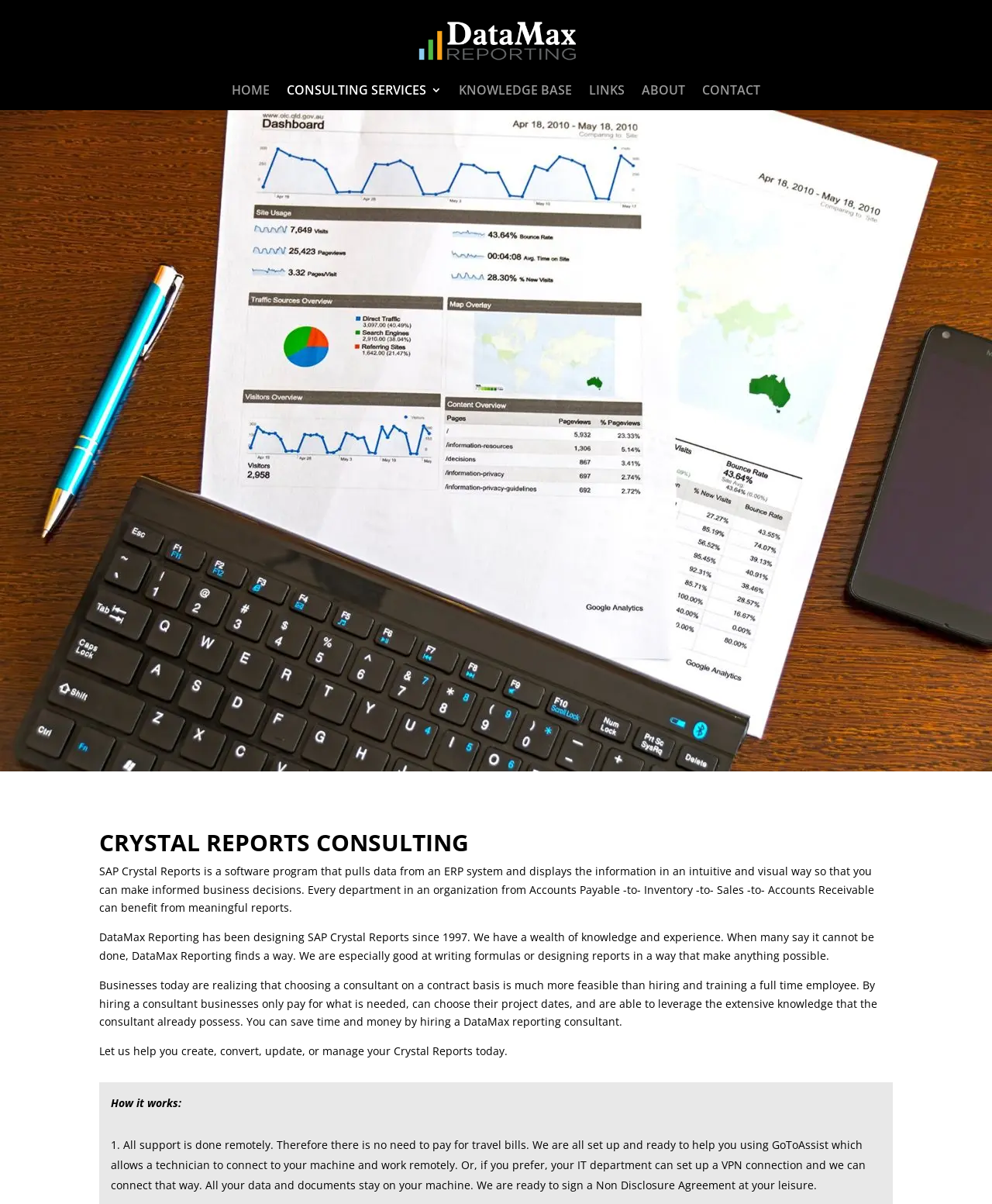What can DataMax Reporting help with?
Answer the question with as much detail as you can, using the image as a reference.

According to the webpage, DataMax Reporting can help users create, convert, update, or manage their Crystal Reports, providing a range of services to support their reporting needs.